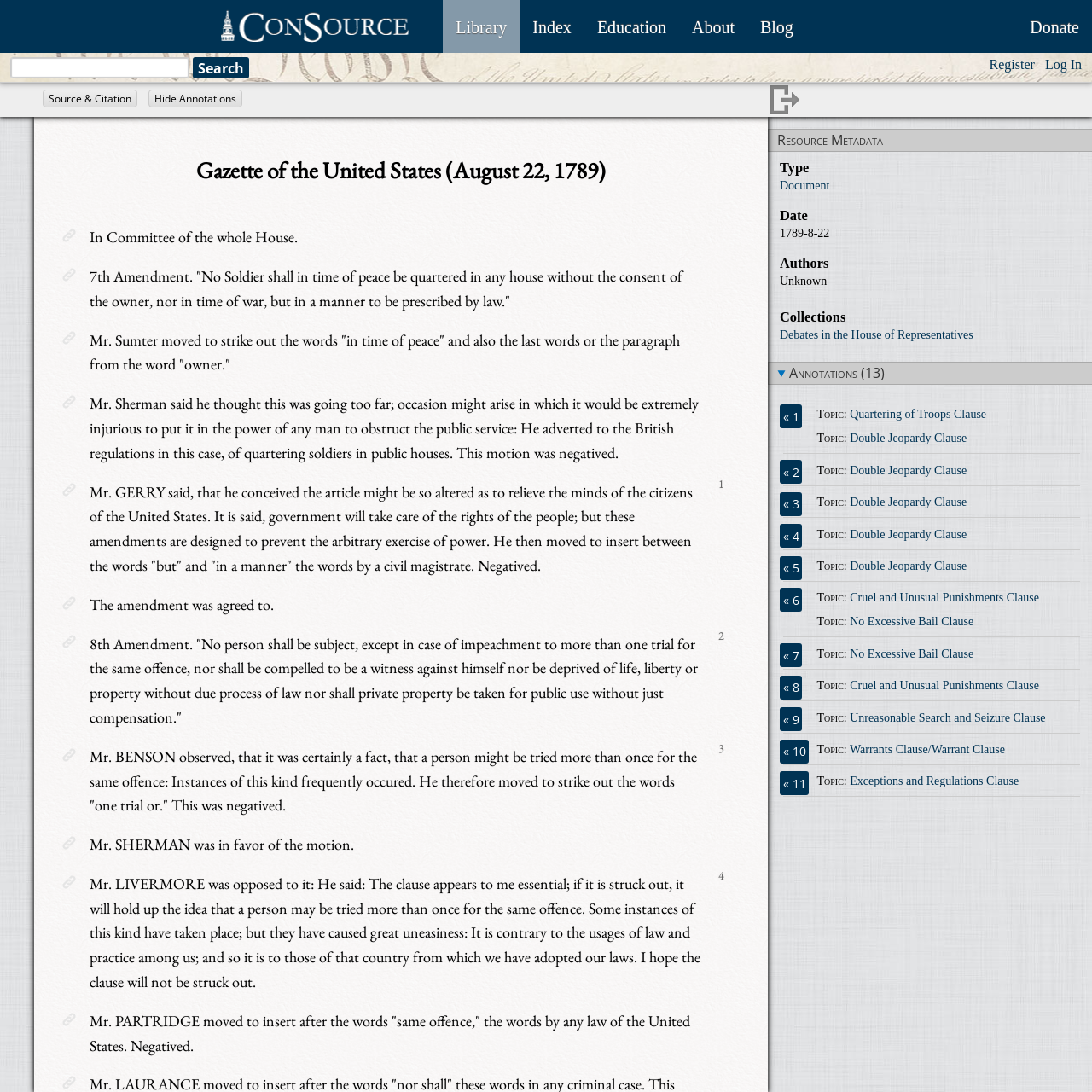What is the topic of the paragraph starting with 'In Committee of the whole House.'?
Look at the screenshot and respond with one word or a short phrase.

Quartering of Troops Clause